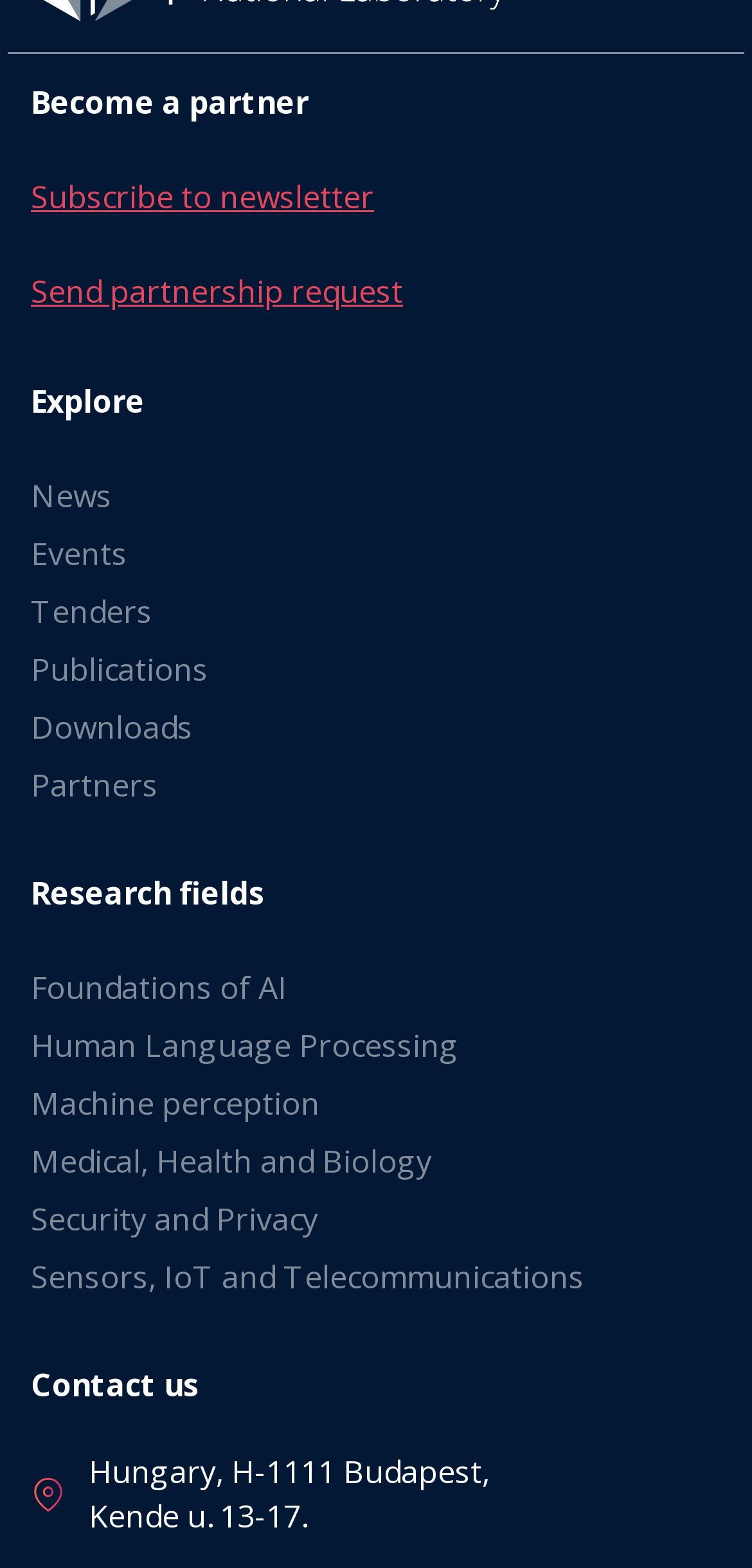Please identify the bounding box coordinates of the region to click in order to complete the task: "search for authors". The coordinates must be four float numbers between 0 and 1, specified as [left, top, right, bottom].

None